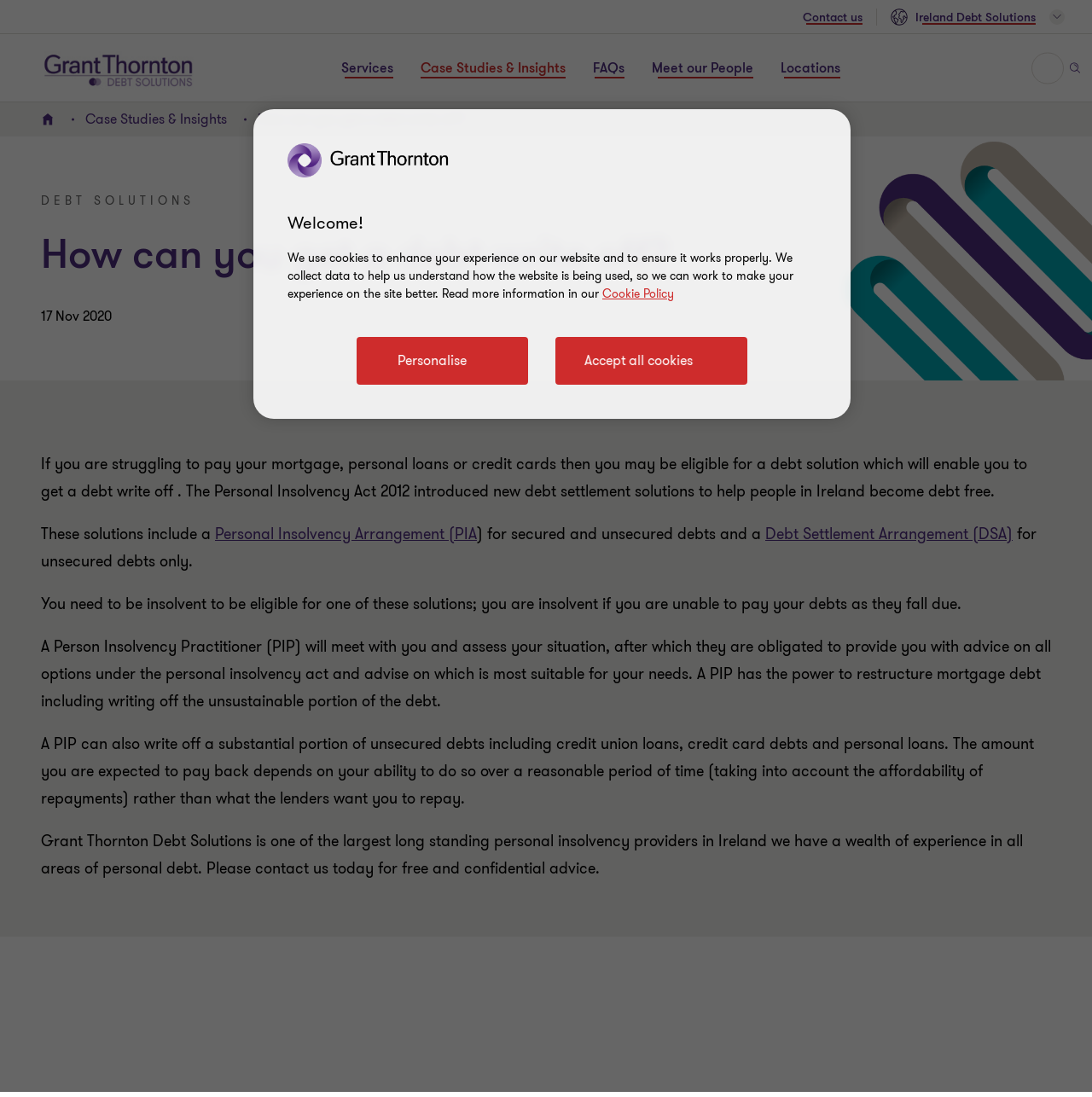Locate the bounding box coordinates of the element I should click to achieve the following instruction: "Read more about 'permaculture'".

None